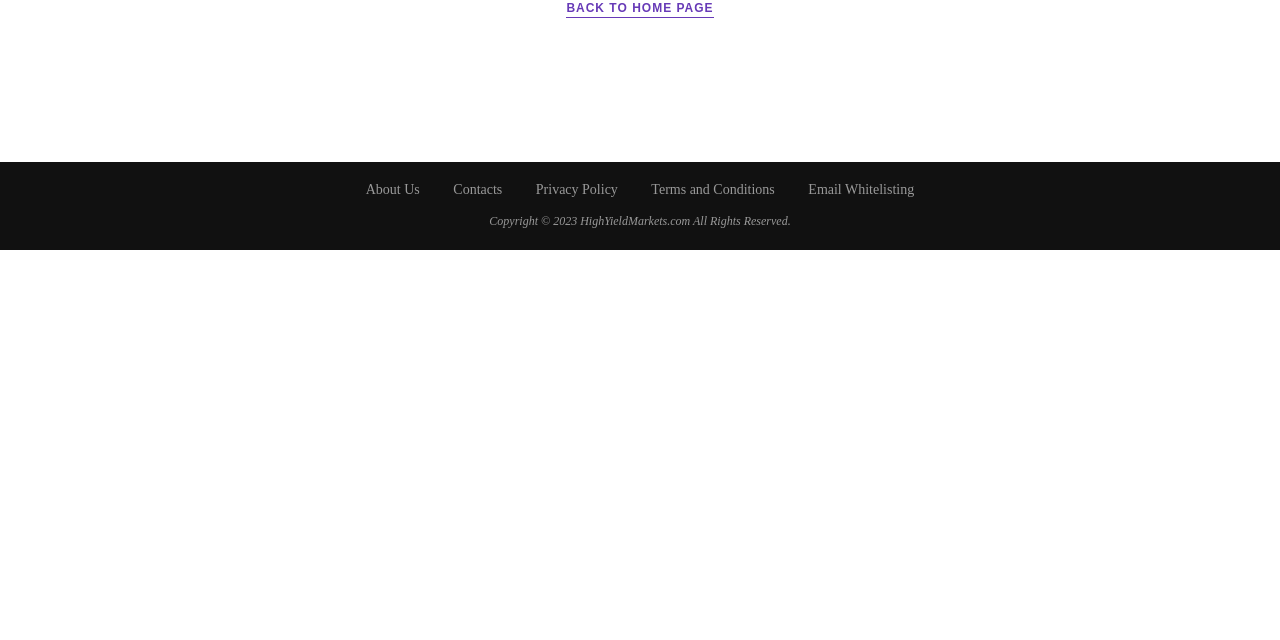Identify the bounding box of the UI element described as follows: "Contacts". Provide the coordinates as four float numbers in the range of 0 to 1 [left, top, right, bottom].

[0.354, 0.284, 0.392, 0.308]